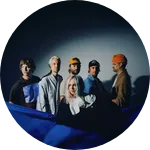Capture every detail in the image and describe it fully.

The image features the indie folk band The Head And The Heart, presented in a circular format. The band consists of six members, who are posed together against a soft gradient background that transitions from dark to light. Several members are wearing casual attire, contributing to a relaxed and approachable vibe. The group is positioned in a way that showcases their camaraderie and shared musical spirit, embodying the essence of their indie folk genre. The Head And The Heart are known for their harmonious sound and emotionally resonant lyrics, and this image reflects their artistic identity.